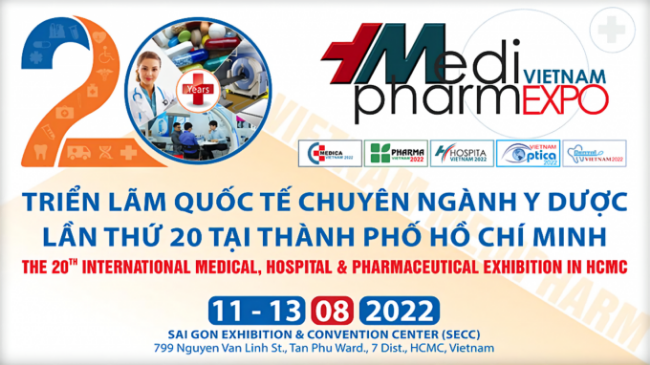Describe every aspect of the image in depth.

The image showcases the promotional banner for the 20th International Medical, Hospital, and Pharmaceutical Exhibition, known as the Vietnam Medi-Pharm Expo. Taking place from August 11 to 13, 2022, at the Sai Gon Exhibition and Convention Center in Ho Chi Minh City, Vietnam, the banner highlights the event's significance with the bold "20 Years" emblem. 

The design incorporates elements representing the healthcare industry, including medical supplies and healthcare professionals, illustrated in a circular montage. The text is presented in both Vietnamese and English, emphasizing the exhibition's international nature. Various logos of participating organizations are displayed prominently, reinforcing the event's collaboration with multiple health and pharmaceutical institutions. 

Overall, the banner conveys a sense of celebration and professionalism, inviting attendees to engage with the latest advancements in the medical field.